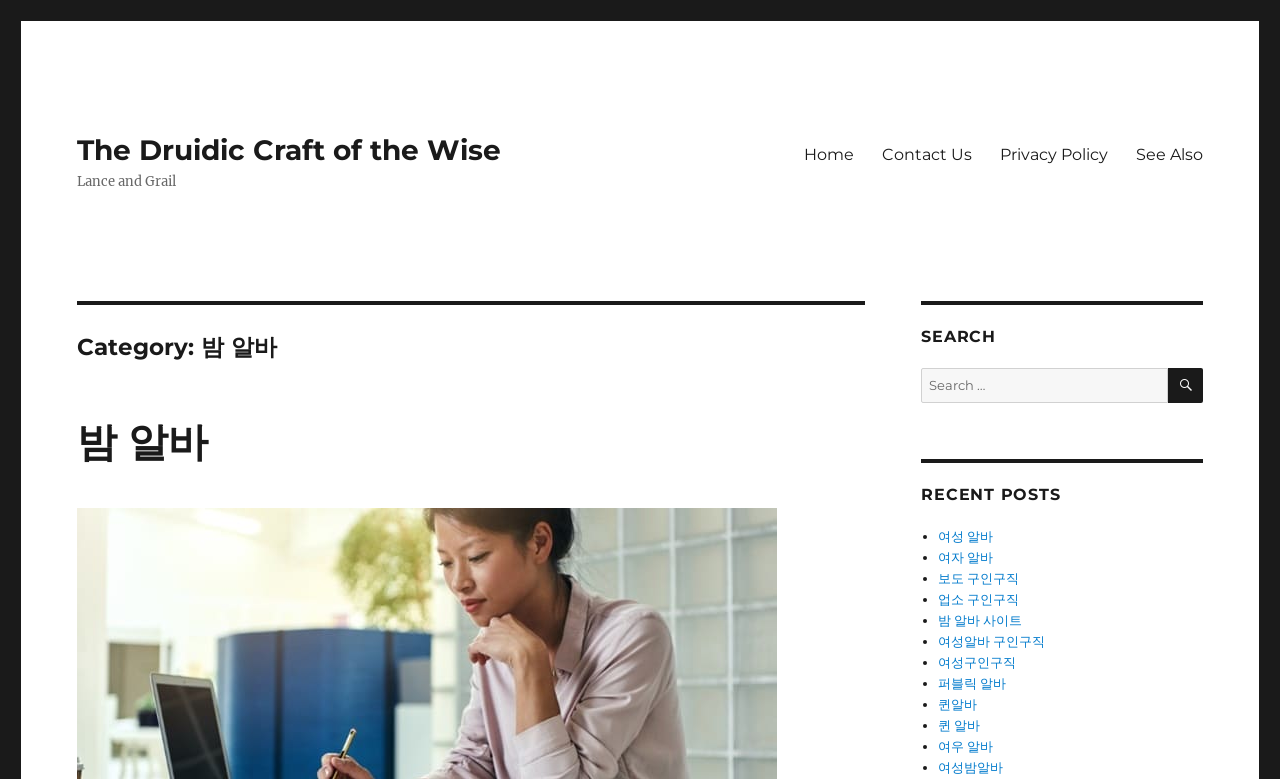Determine the bounding box coordinates of the clickable region to follow the instruction: "Go to the 'Contact Us' page".

[0.678, 0.171, 0.77, 0.225]